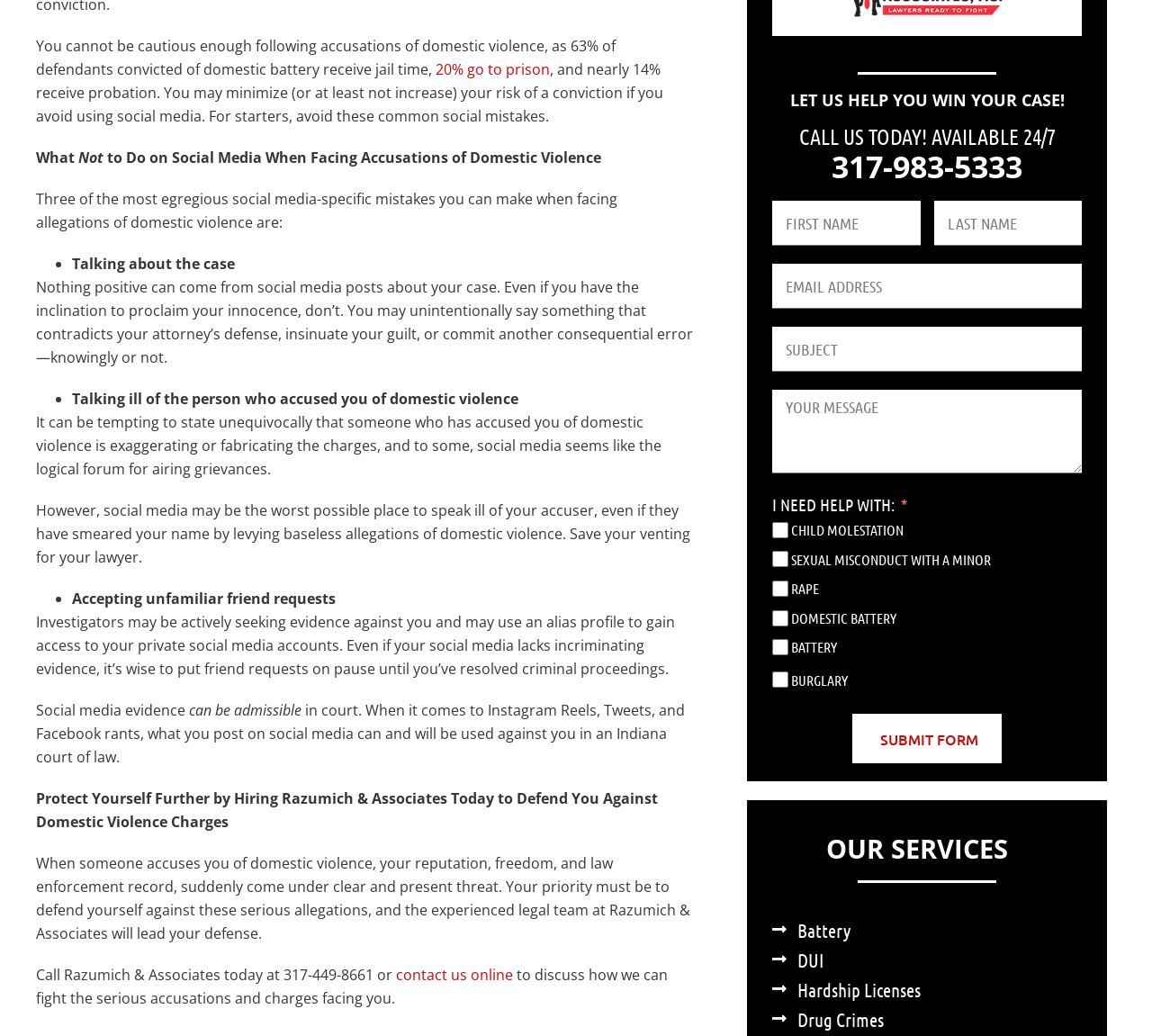Locate and provide the bounding box coordinates for the HTML element that matches this description: "317-983-5333".

[0.722, 0.141, 0.888, 0.181]